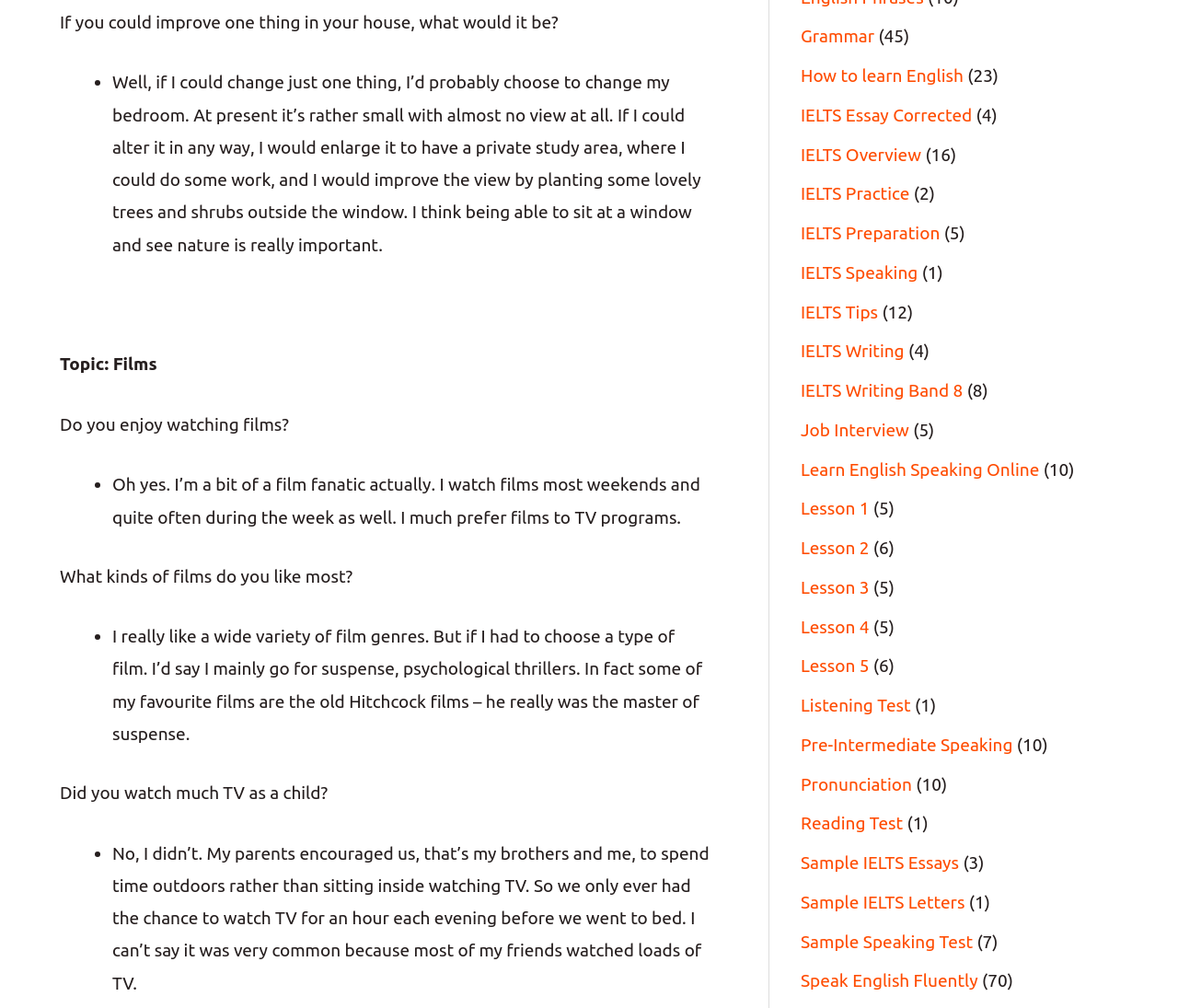What type of films does the person mainly go for?
Look at the webpage screenshot and answer the question with a detailed explanation.

According to the text, the person says 'I really like a wide variety of film genres. But if I had to choose a type of film. I’d say I mainly go for suspense, psychological thrillers.'.